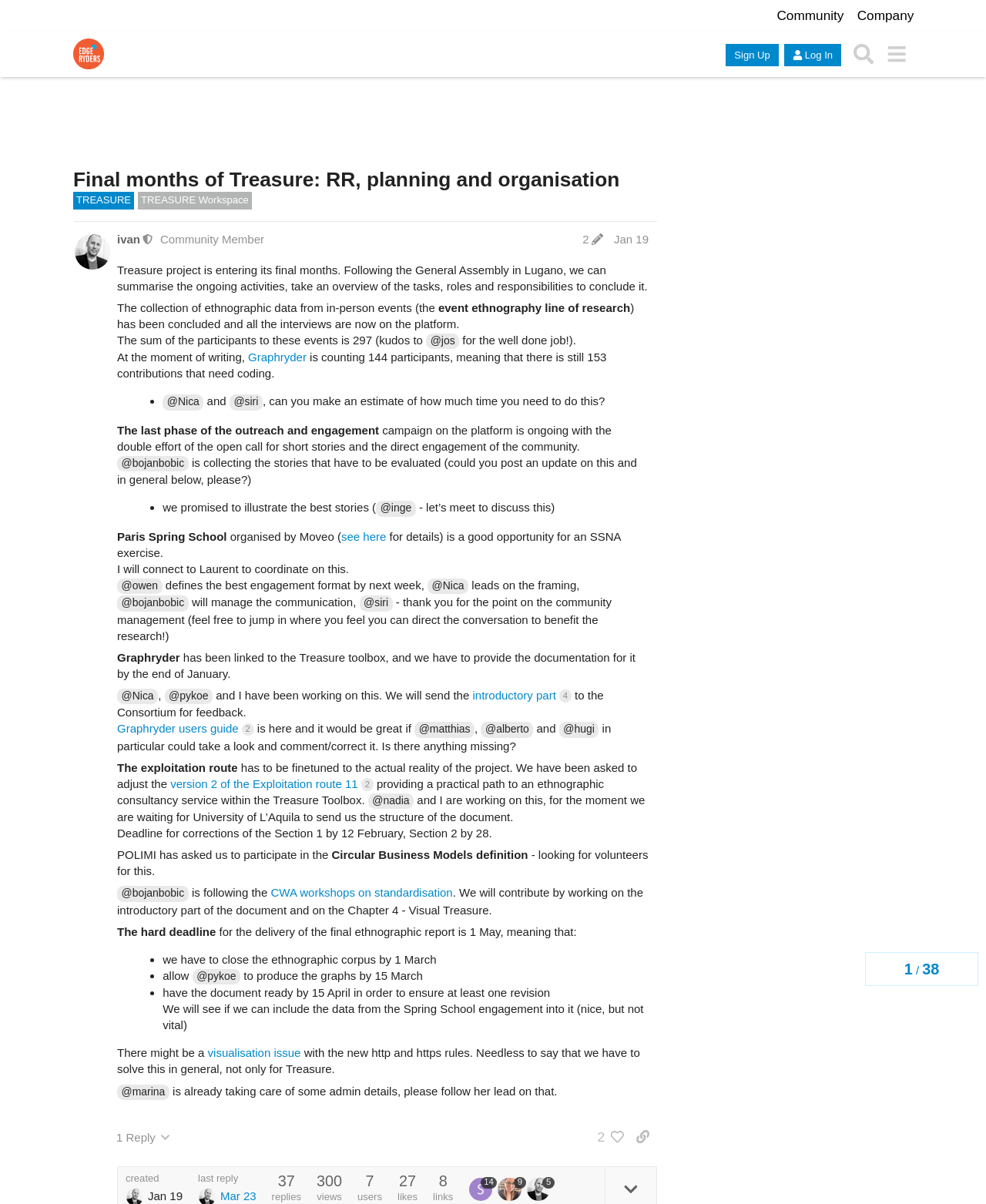Kindly determine the bounding box coordinates for the area that needs to be clicked to execute this instruction: "Click on the 'Sign Up' button".

[0.736, 0.036, 0.79, 0.055]